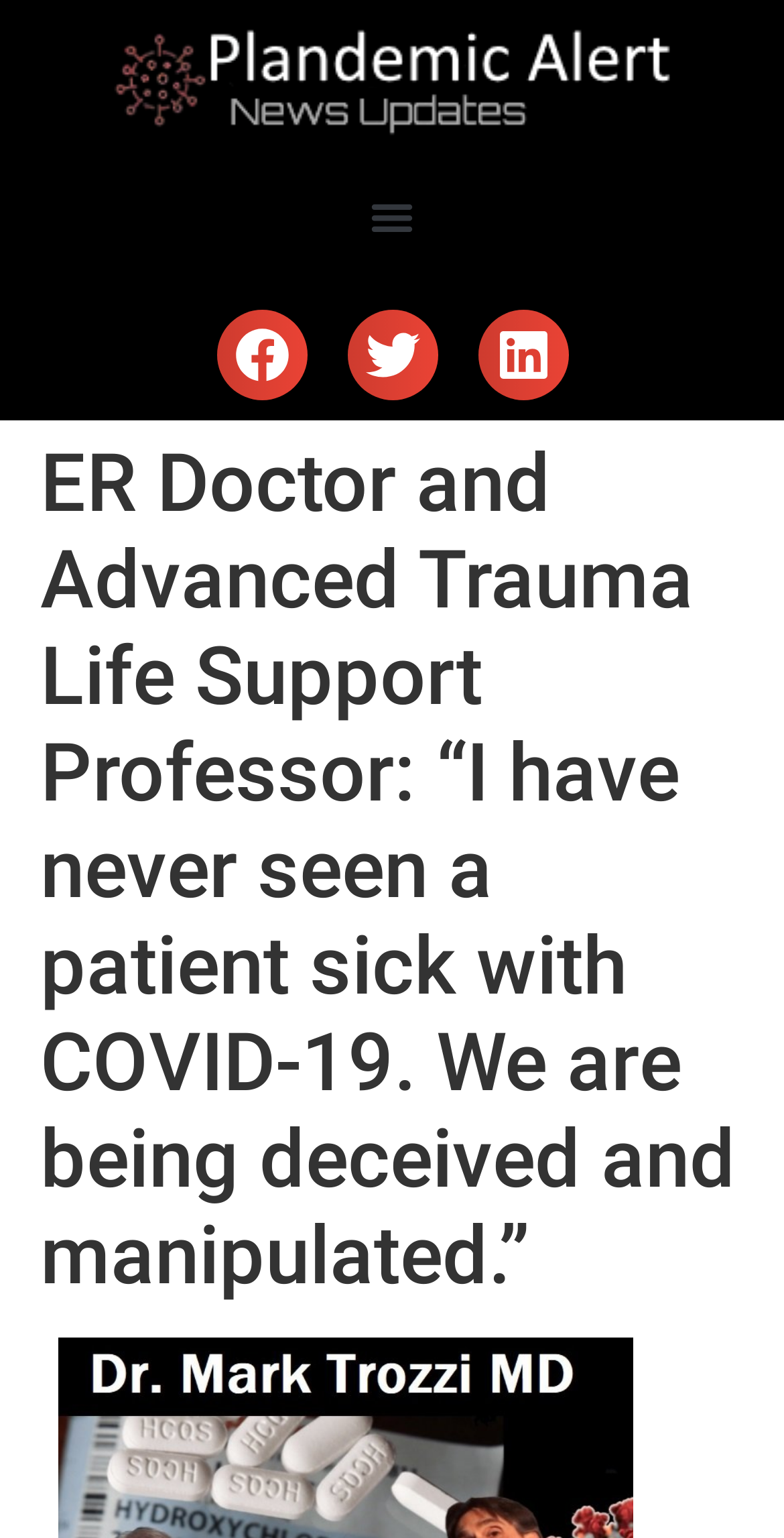What is the function of the 'Menu Toggle' button?
Based on the visual details in the image, please answer the question thoroughly.

The 'Menu Toggle' button is a button that can be expanded or collapsed, suggesting that it is used to toggle the visibility of a menu or a list of options on the webpage.